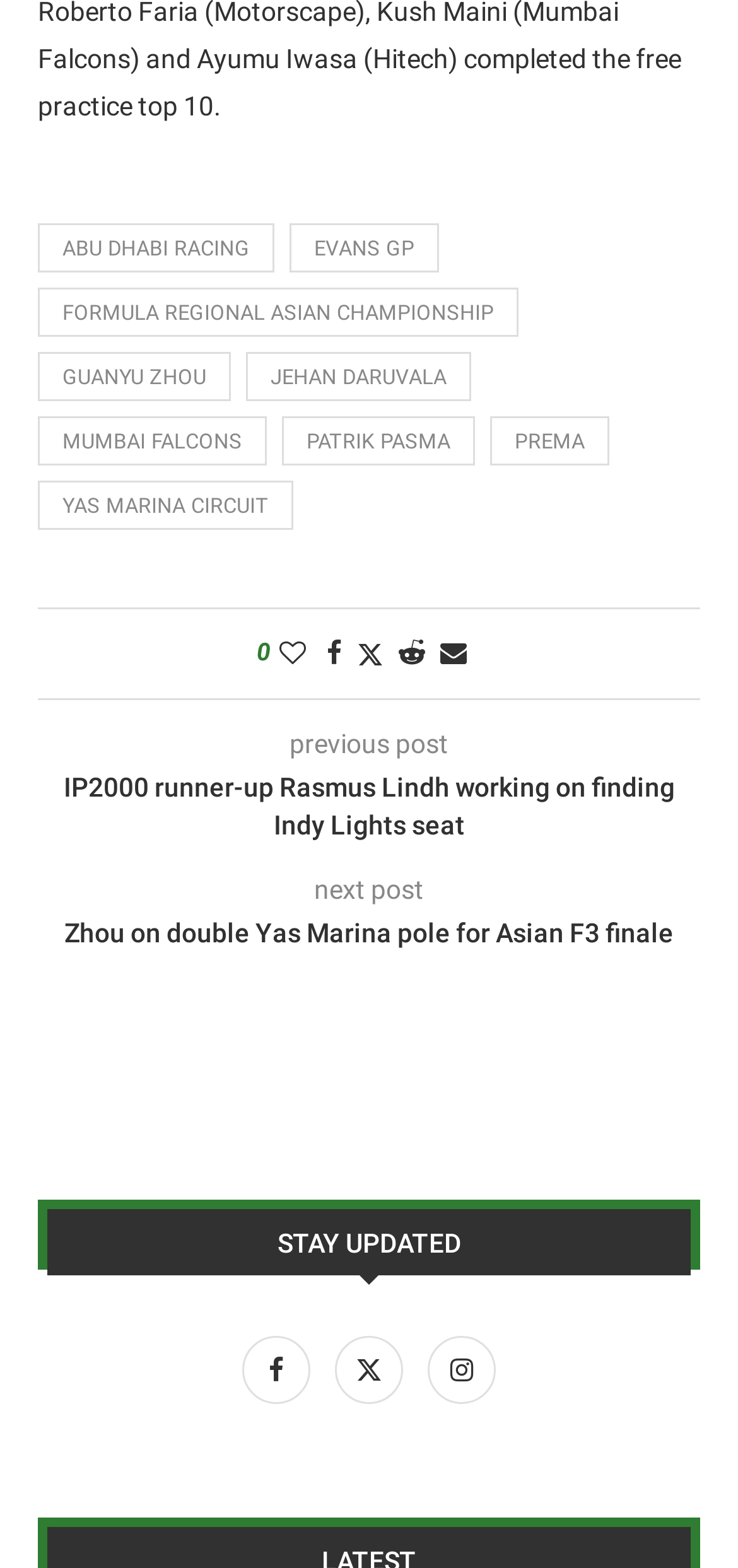Indicate the bounding box coordinates of the clickable region to achieve the following instruction: "Click on ABU DHABI RACING."

[0.051, 0.142, 0.372, 0.173]